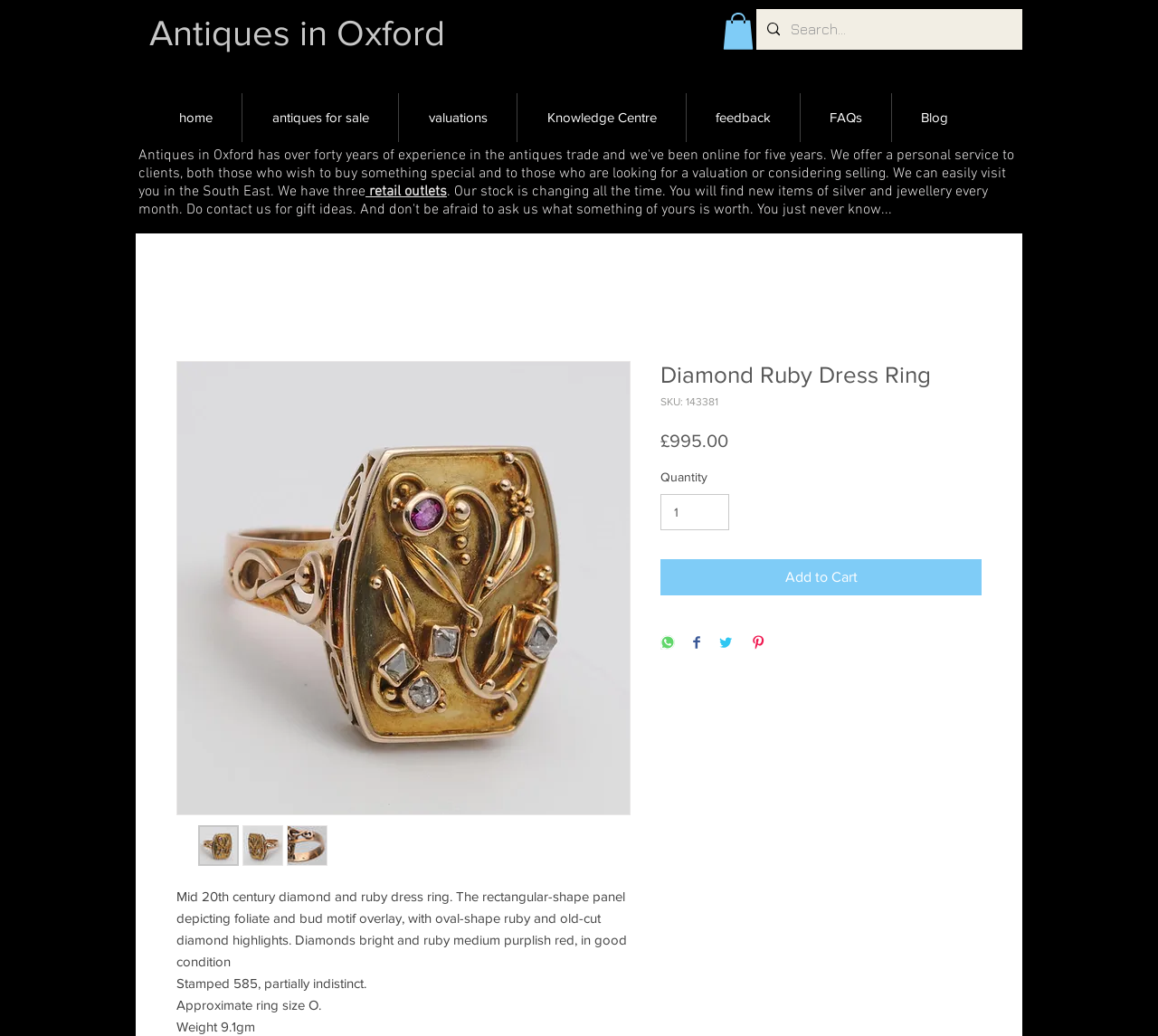What is the type of ring being described?
Based on the visual content, answer with a single word or a brief phrase.

Diamond and ruby dress ring